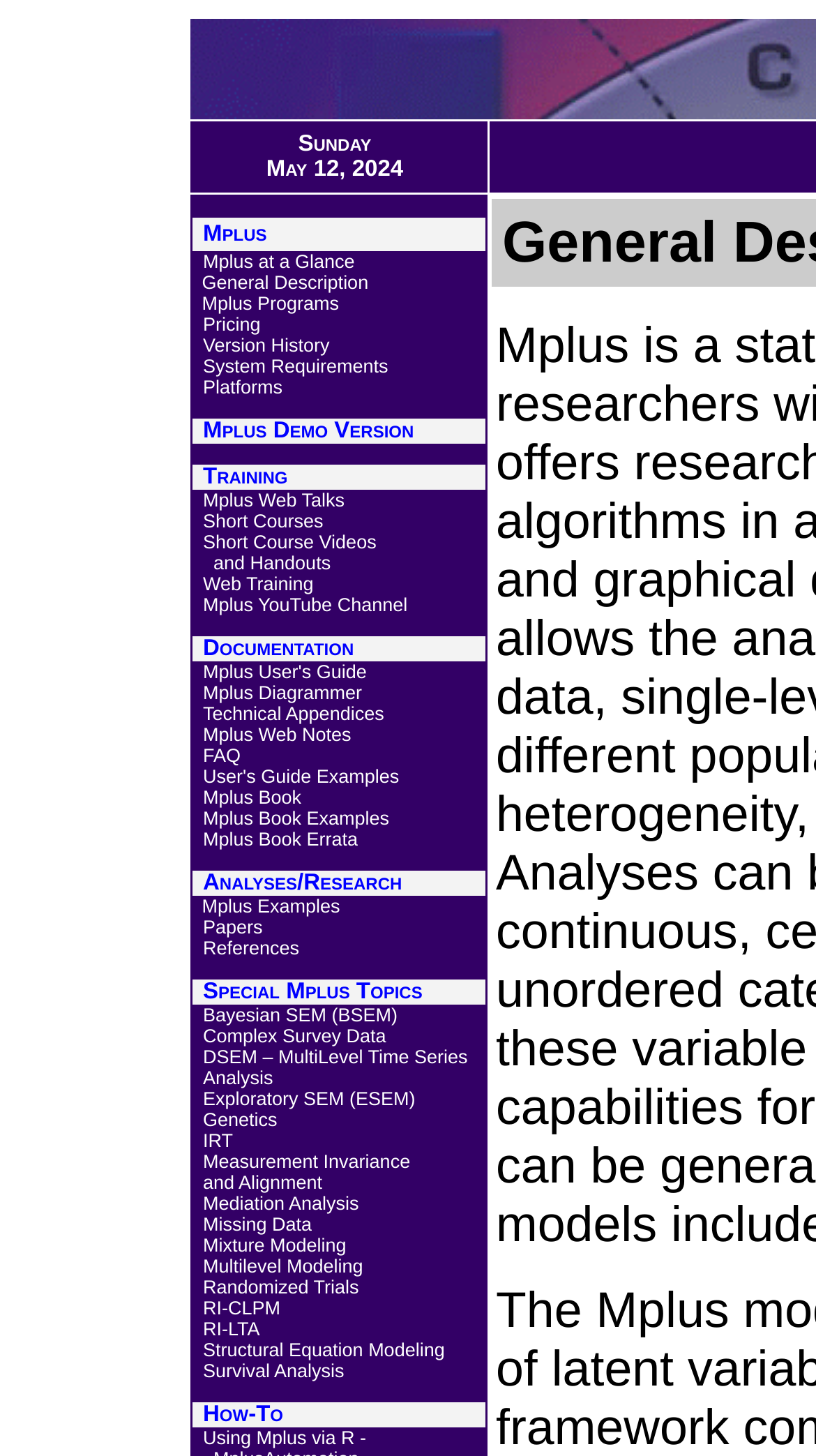Find and specify the bounding box coordinates that correspond to the clickable region for the instruction: "Get the Mplus Demo Version".

[0.249, 0.287, 0.507, 0.305]